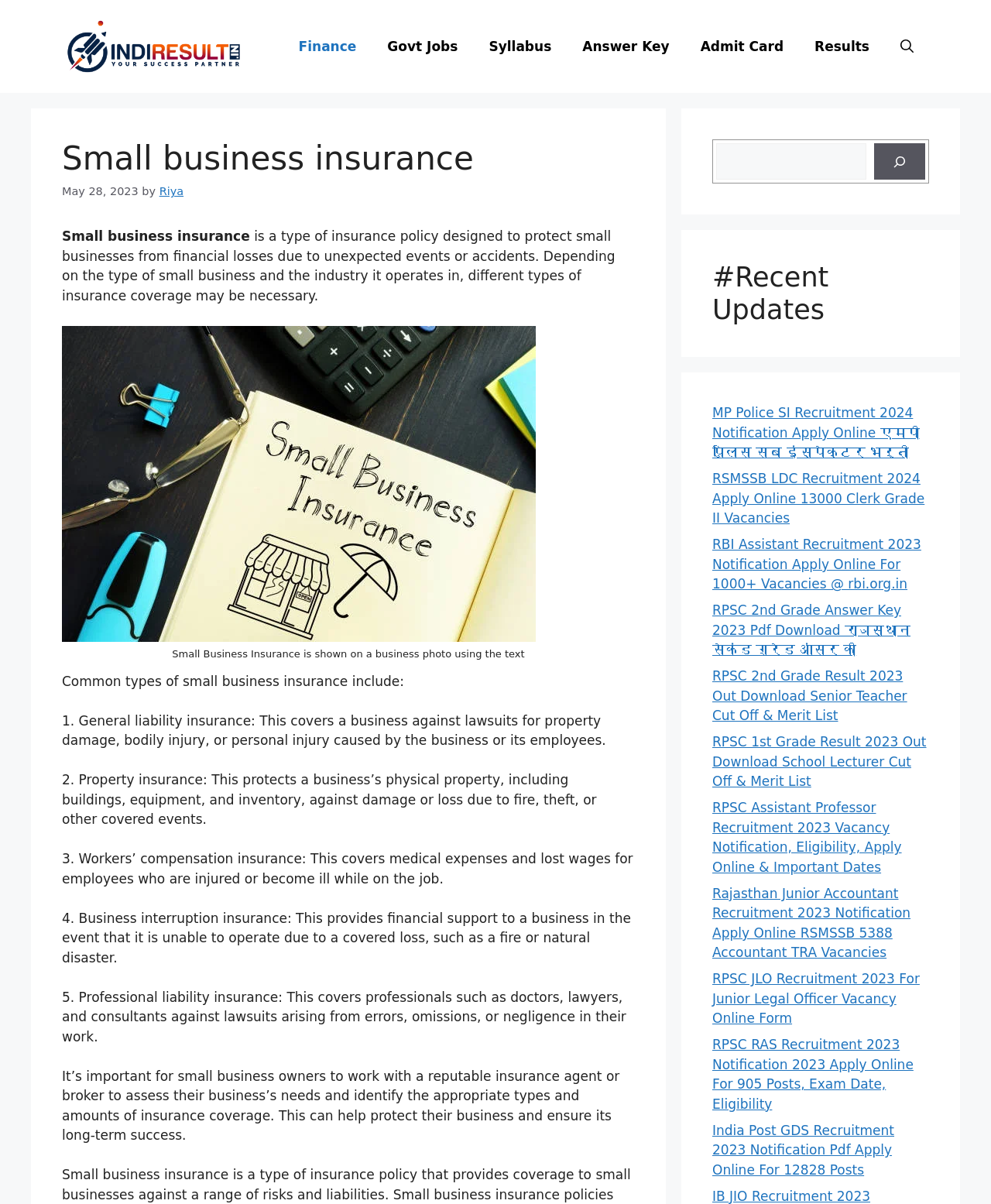Explain the webpage in detail.

The webpage is about small business insurance, with the title "Small business insurance - IndiResult.in" at the top. Below the title, there is a banner with a link to "IndiResult.in" and an image of the same. 

To the right of the banner, there is a navigation menu with links to various categories such as "Finance", "Govt Jobs", "Syllabus", "Answer Key", "Admit Card", and "Results". 

Below the navigation menu, there is a header section with a heading "Small business insurance" and a time stamp "May 28, 2023". The author of the article is mentioned as "Riya". 

The main content of the webpage is divided into sections. The first section provides a brief introduction to small business insurance, explaining that it is a type of insurance policy designed to protect small businesses from financial losses due to unexpected events or accidents. 

Below the introduction, there is a figure with a caption "Small Business Insurance is shown on a business photo using the text". 

The next section lists common types of small business insurance, including general liability insurance, property insurance, workers' compensation insurance, business interruption insurance, and professional liability insurance. Each type of insurance is explained in a brief paragraph. 

At the bottom of the page, there is a search bar with a button to search. 

To the right of the main content, there are two complementary sections. The first section has a search box with a button to search. The second section has a heading "#Recent Updates" and lists several links to recent updates, including job recruitment notifications and exam results.